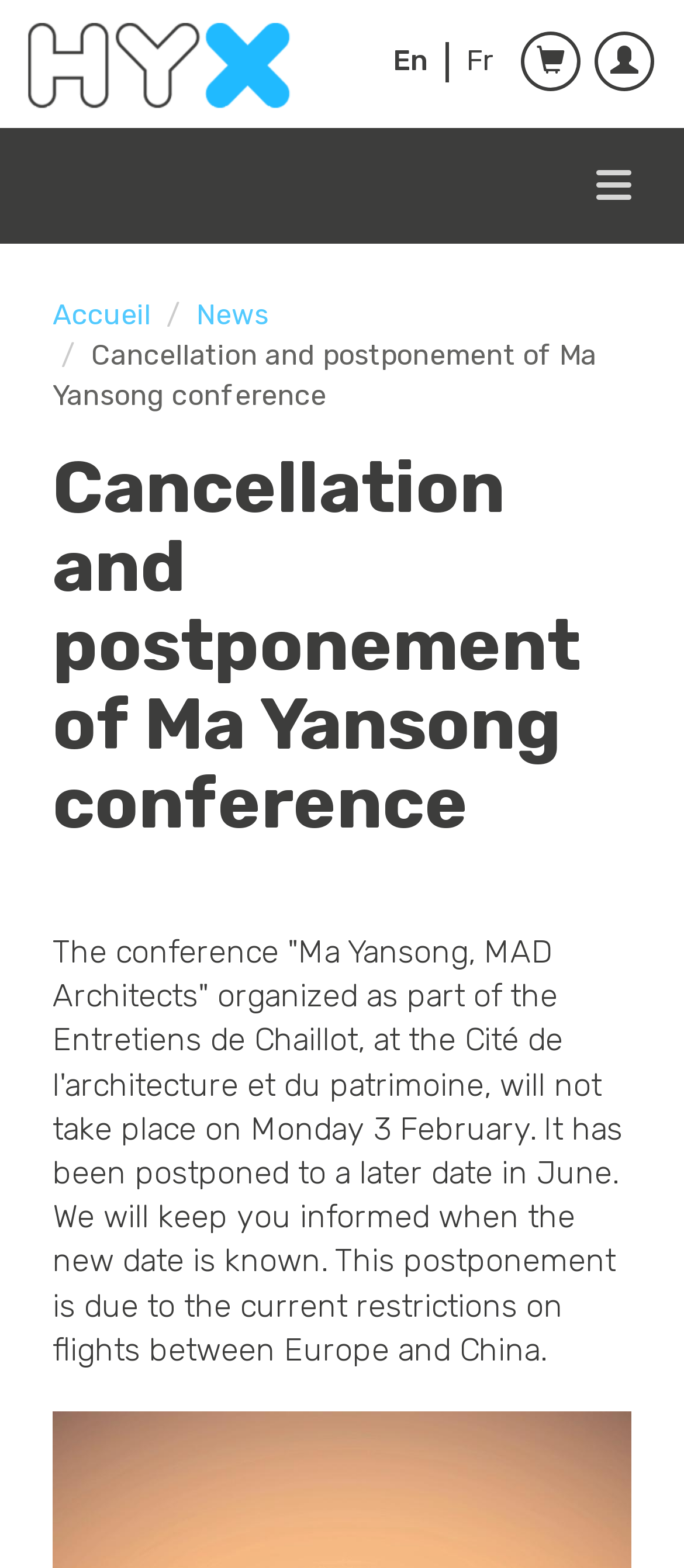Using the given description, provide the bounding box coordinates formatted as (top-left x, top-left y, bottom-right x, bottom-right y), with all values being floating point numbers between 0 and 1. Description: #RetailHybridWork

None